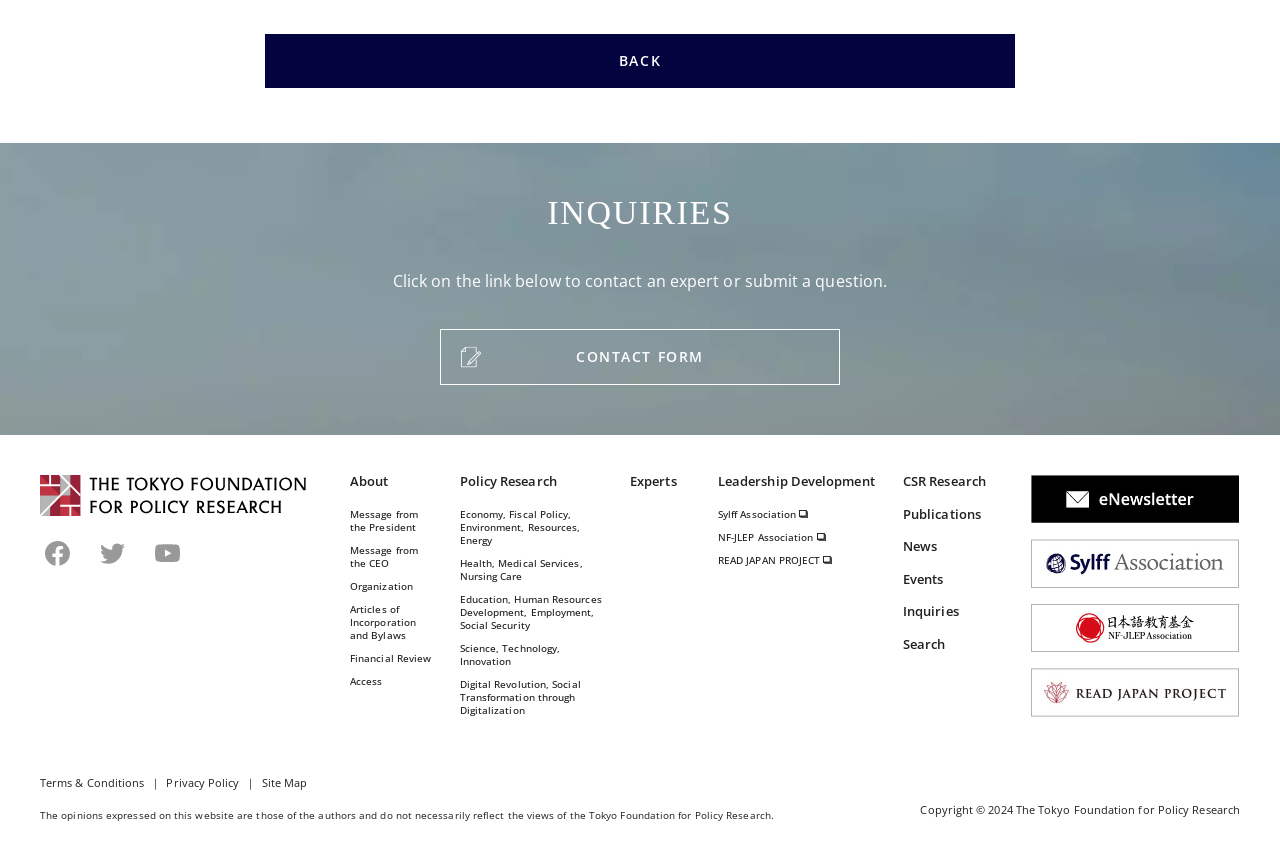What is the name of the organization?
Based on the image, provide a one-word or brief-phrase response.

The Tokyo Foundation for Policy Research